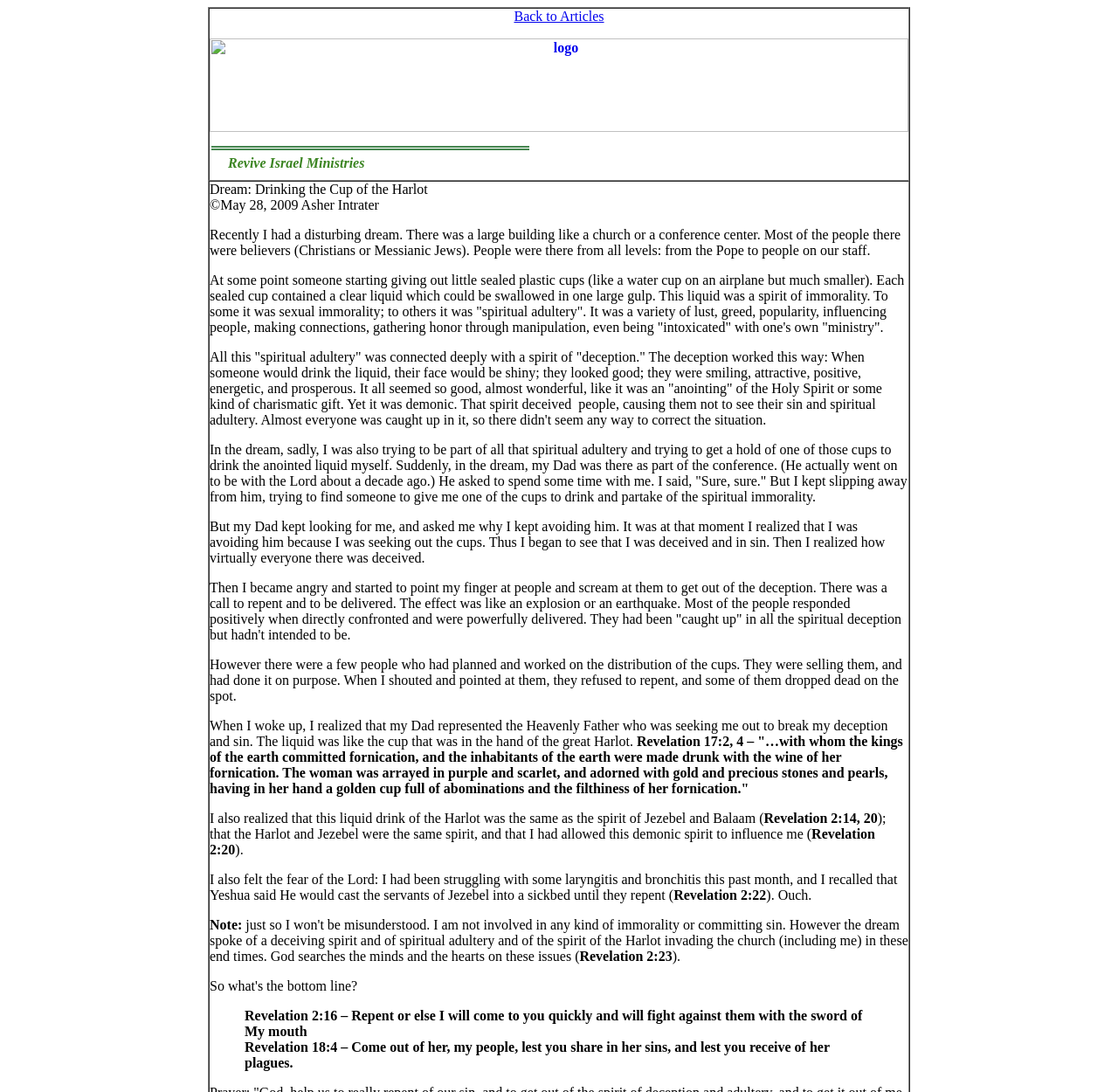Identify the bounding box coordinates for the UI element described as follows: "alt="logo"". Ensure the coordinates are four float numbers between 0 and 1, formatted as [left, top, right, bottom].

[0.188, 0.11, 0.812, 0.123]